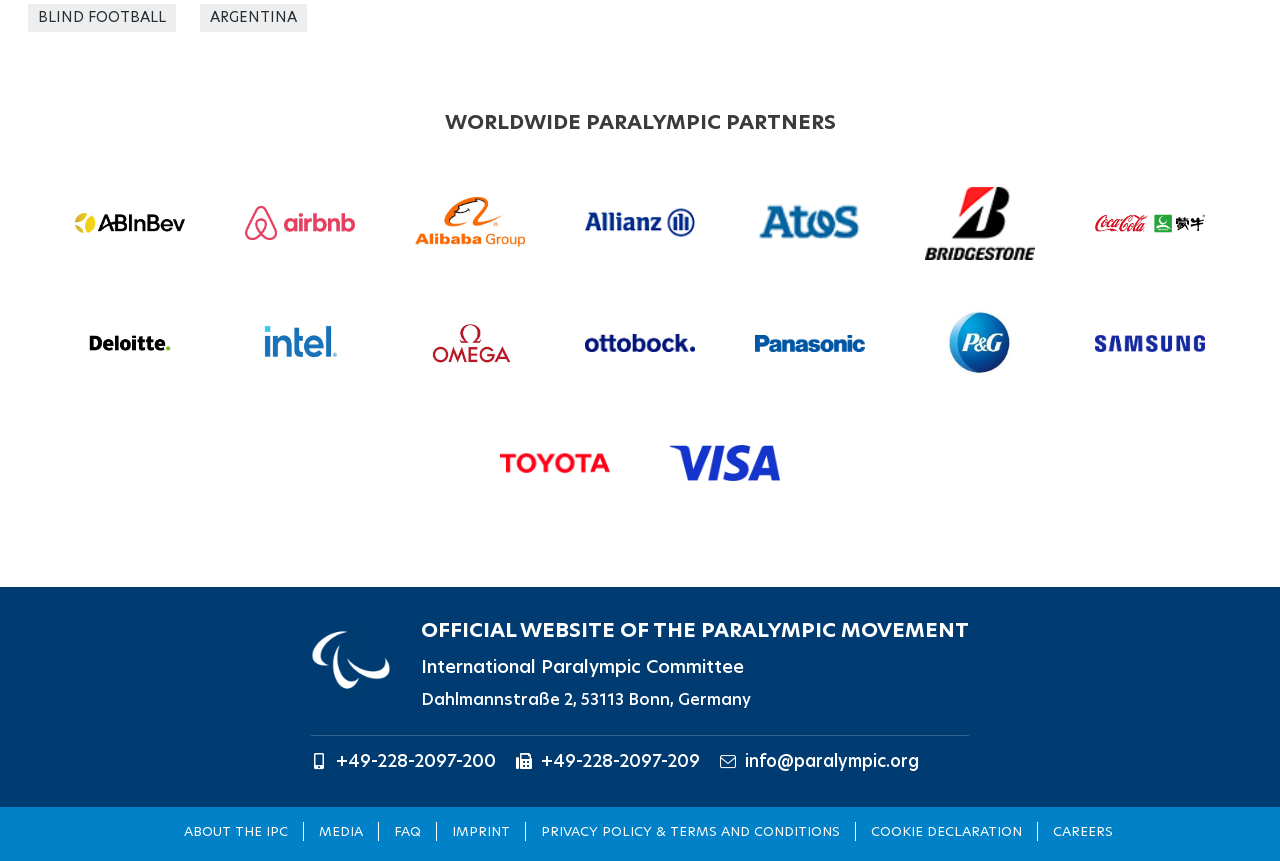Locate the bounding box coordinates of the clickable region necessary to complete the following instruction: "Click on the image of Airbnb". Provide the coordinates in the format of four float numbers between 0 and 1, i.e., [left, top, right, bottom].

[0.191, 0.239, 0.277, 0.279]